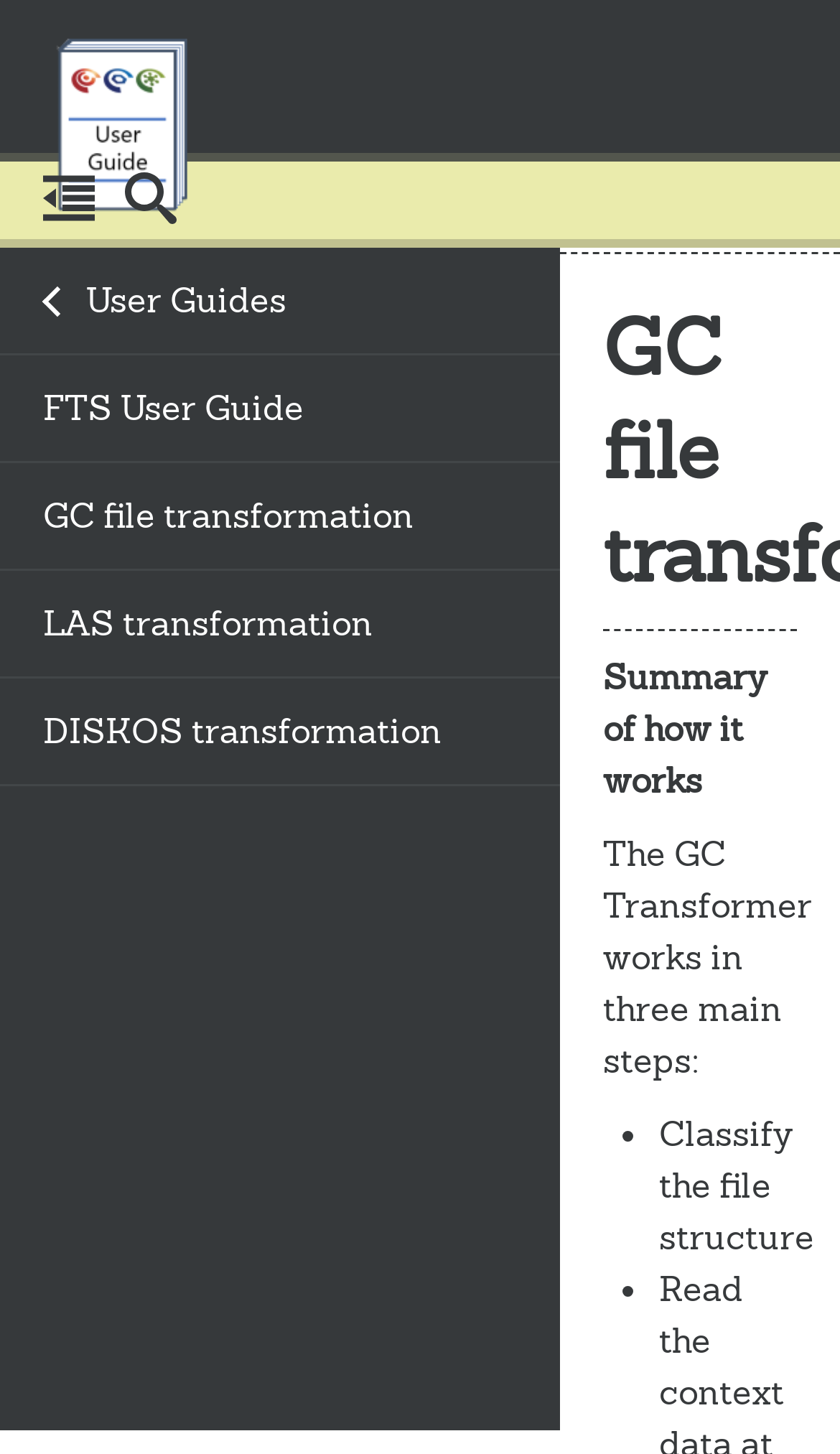Bounding box coordinates are given in the format (top-left x, top-left y, bottom-right x, bottom-right y). All values should be floating point numbers between 0 and 1. Provide the bounding box coordinate for the UI element described as: LAS transformation

[0.0, 0.393, 0.667, 0.467]